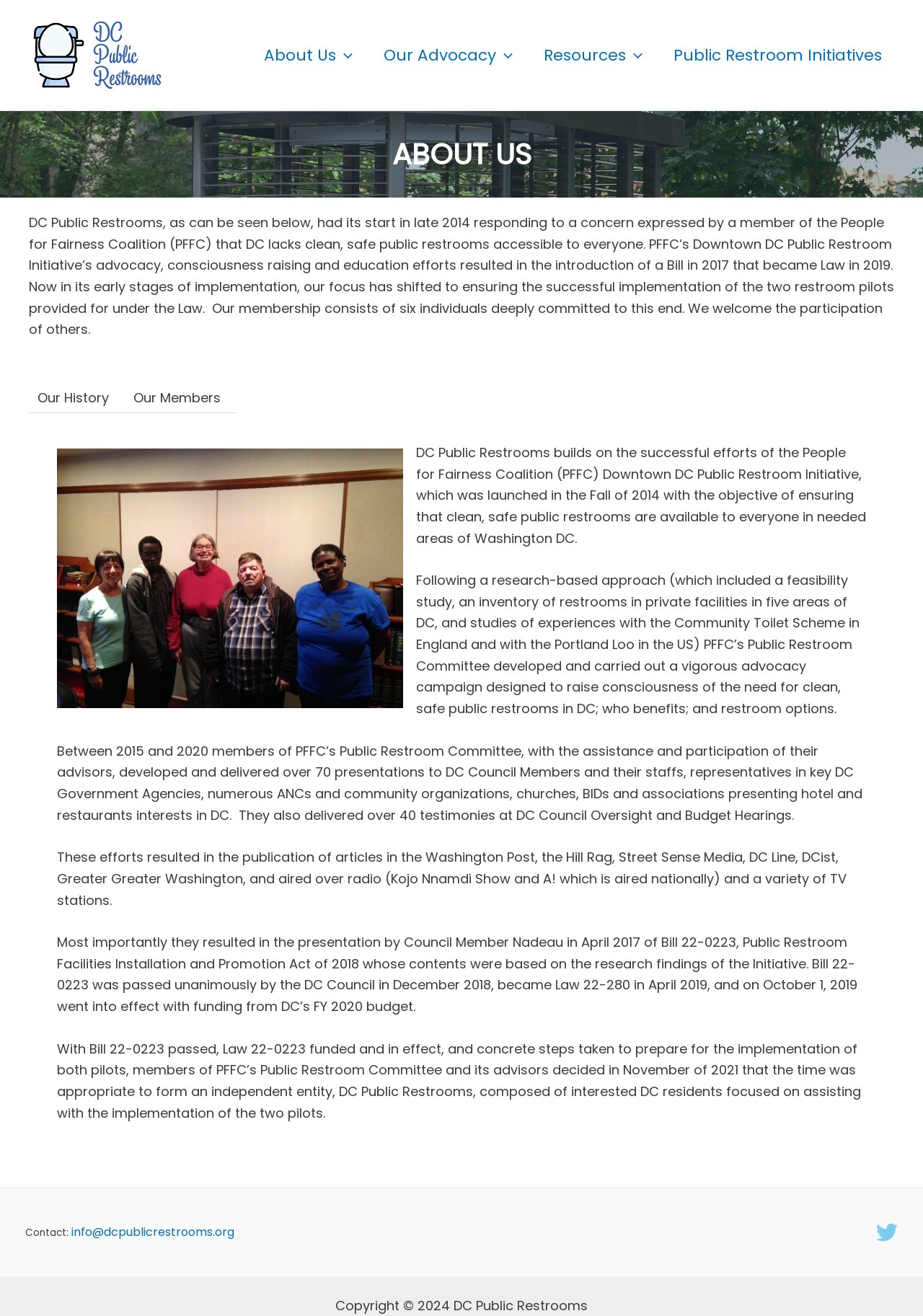Highlight the bounding box coordinates of the element you need to click to perform the following instruction: "Click the Our Advocacy Menu Toggle."

[0.399, 0.009, 0.572, 0.075]